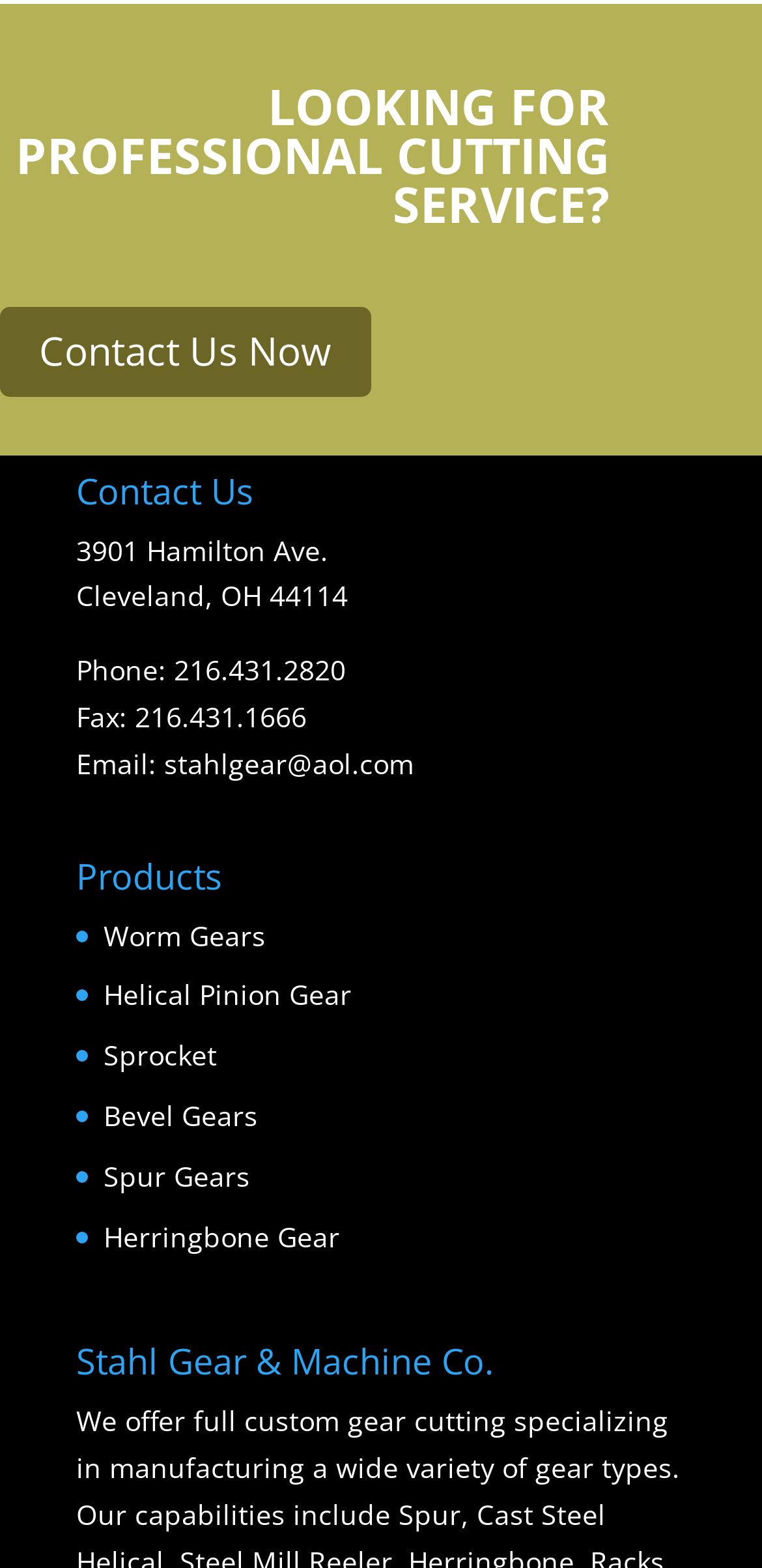What is the company's phone number?
Kindly offer a detailed explanation using the data available in the image.

I found the phone number by looking at the contact information section, where it is listed as 'Phone: 216.431.2820'.